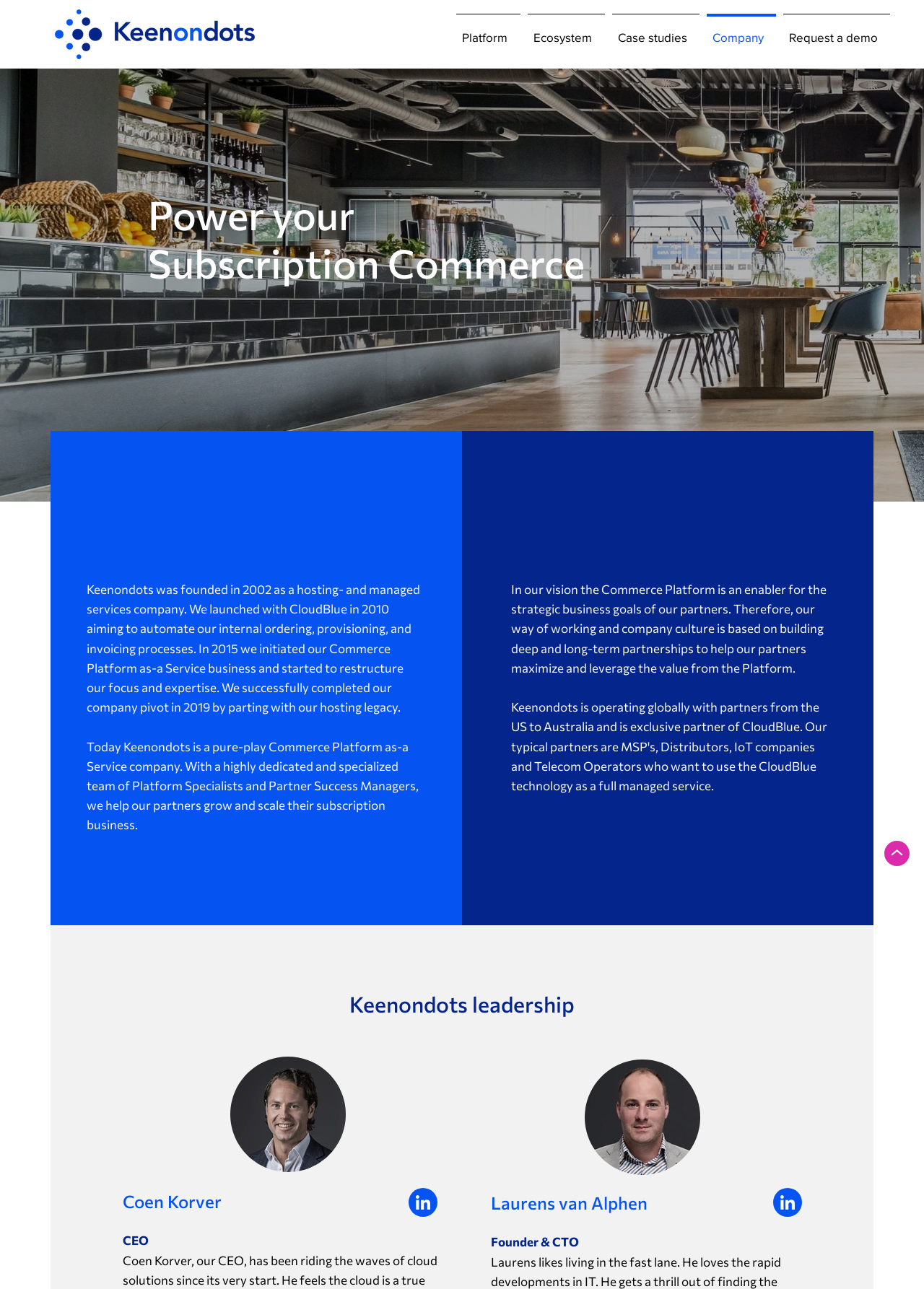What is the business of Keenondots?
Carefully analyze the image and provide a thorough answer to the question.

According to the webpage, Keenondots is a pure-play Commerce Platform as-a Service company, which is mentioned in the paragraph that describes the company's journey and commitment.